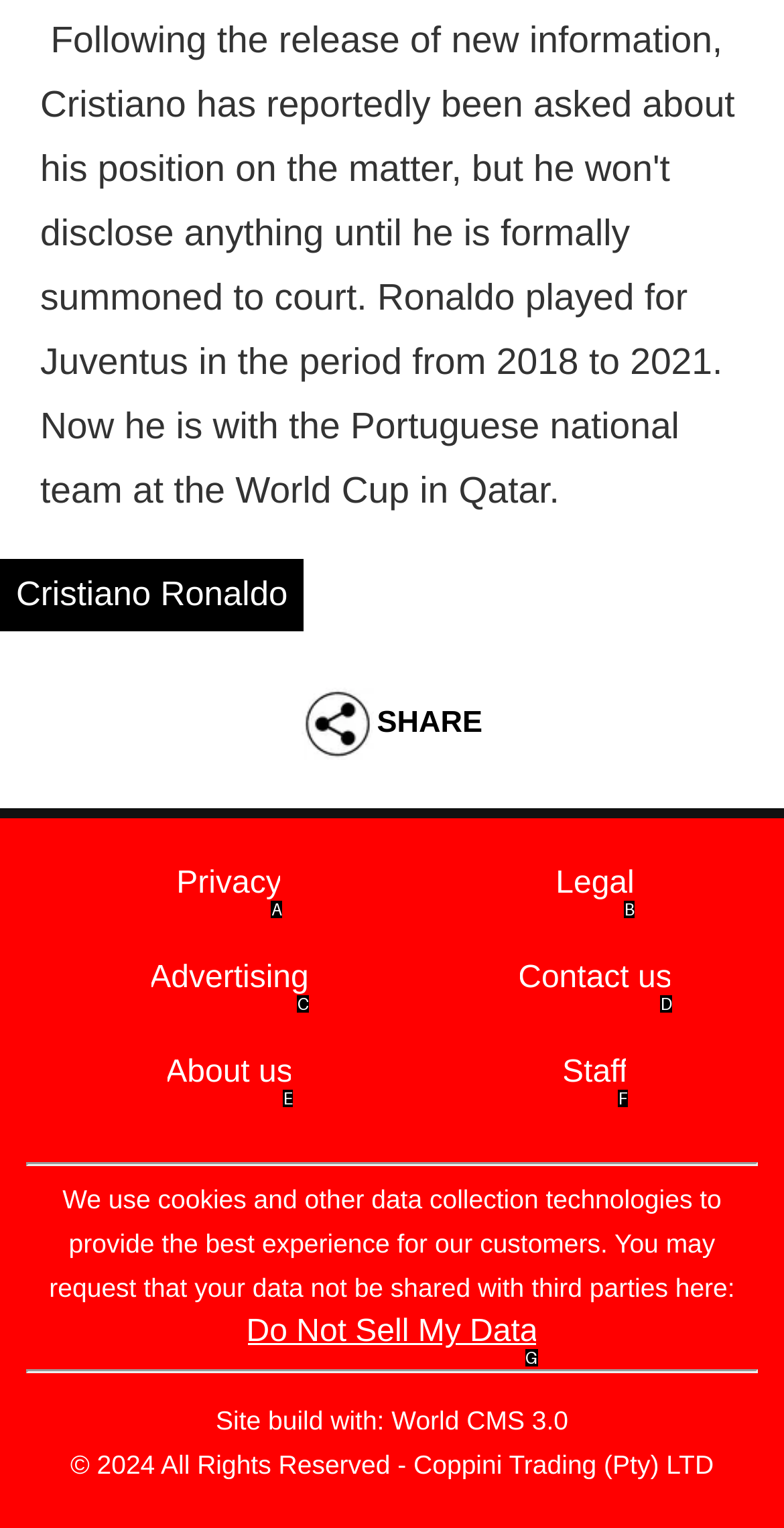Which option best describes: Advertising
Respond with the letter of the appropriate choice.

C